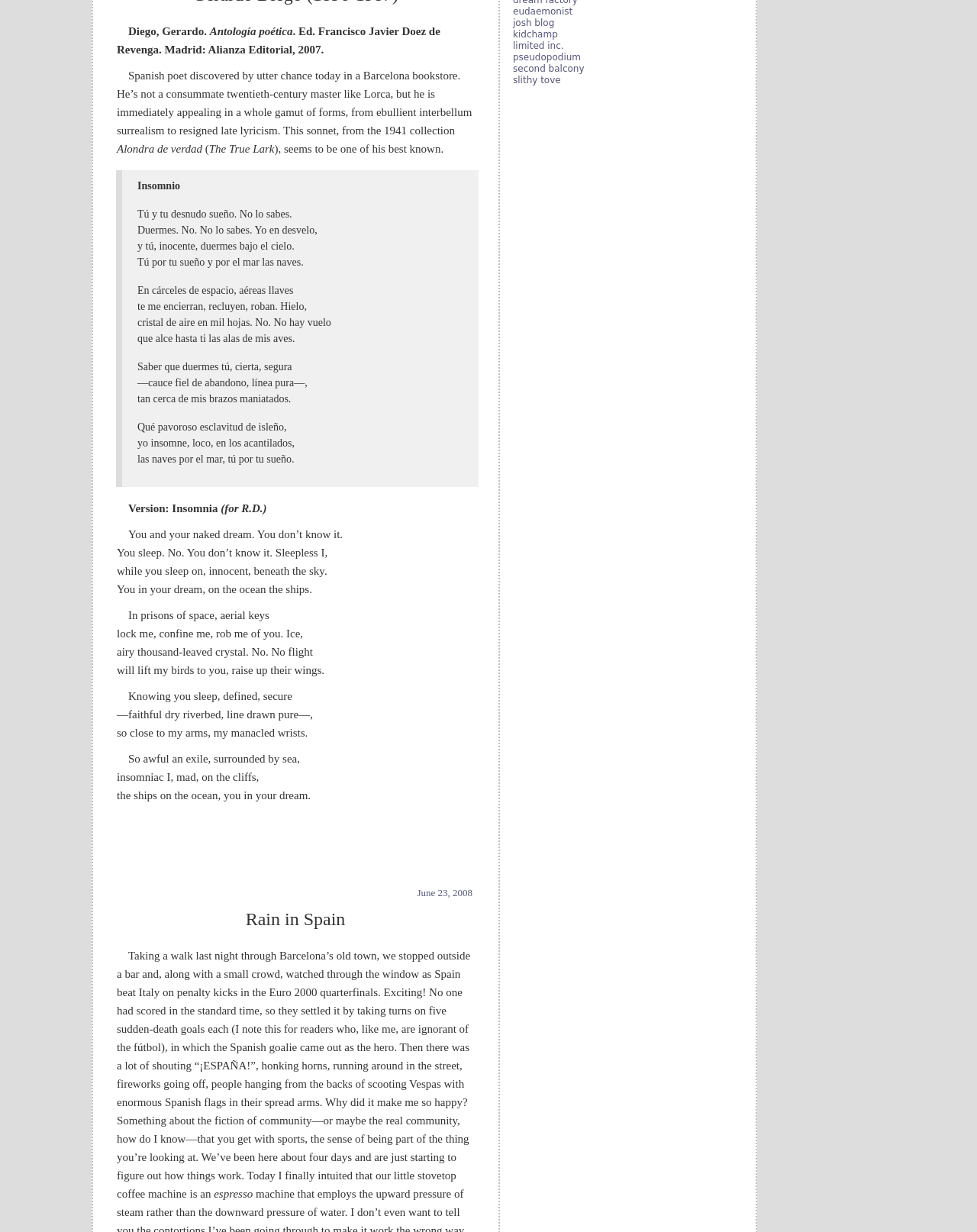Locate the bounding box of the UI element described by: "Professional Referral Sources" in the given webpage screenshot.

None